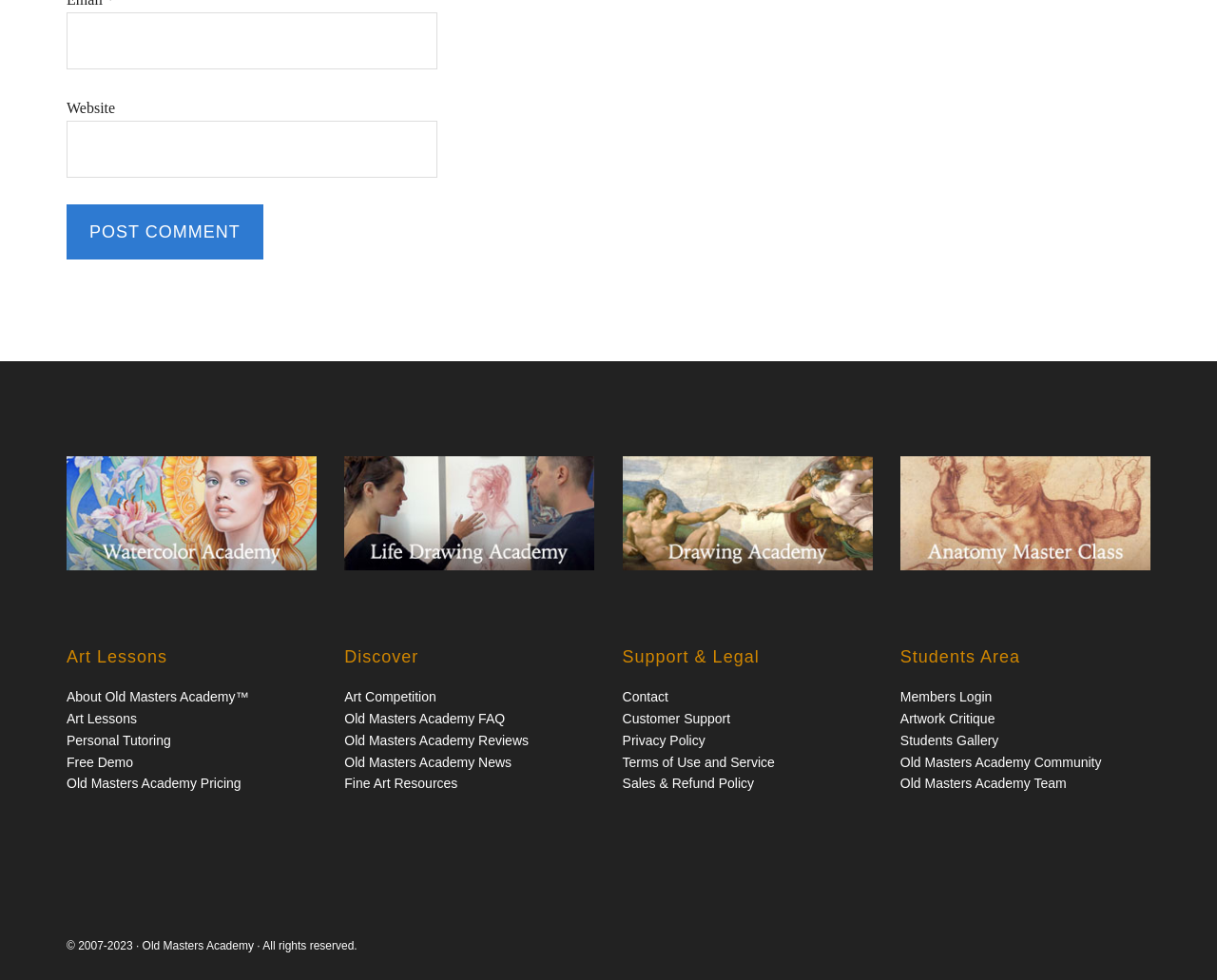Determine the bounding box coordinates of the clickable element necessary to fulfill the instruction: "Post a comment". Provide the coordinates as four float numbers within the 0 to 1 range, i.e., [left, top, right, bottom].

[0.055, 0.208, 0.216, 0.265]